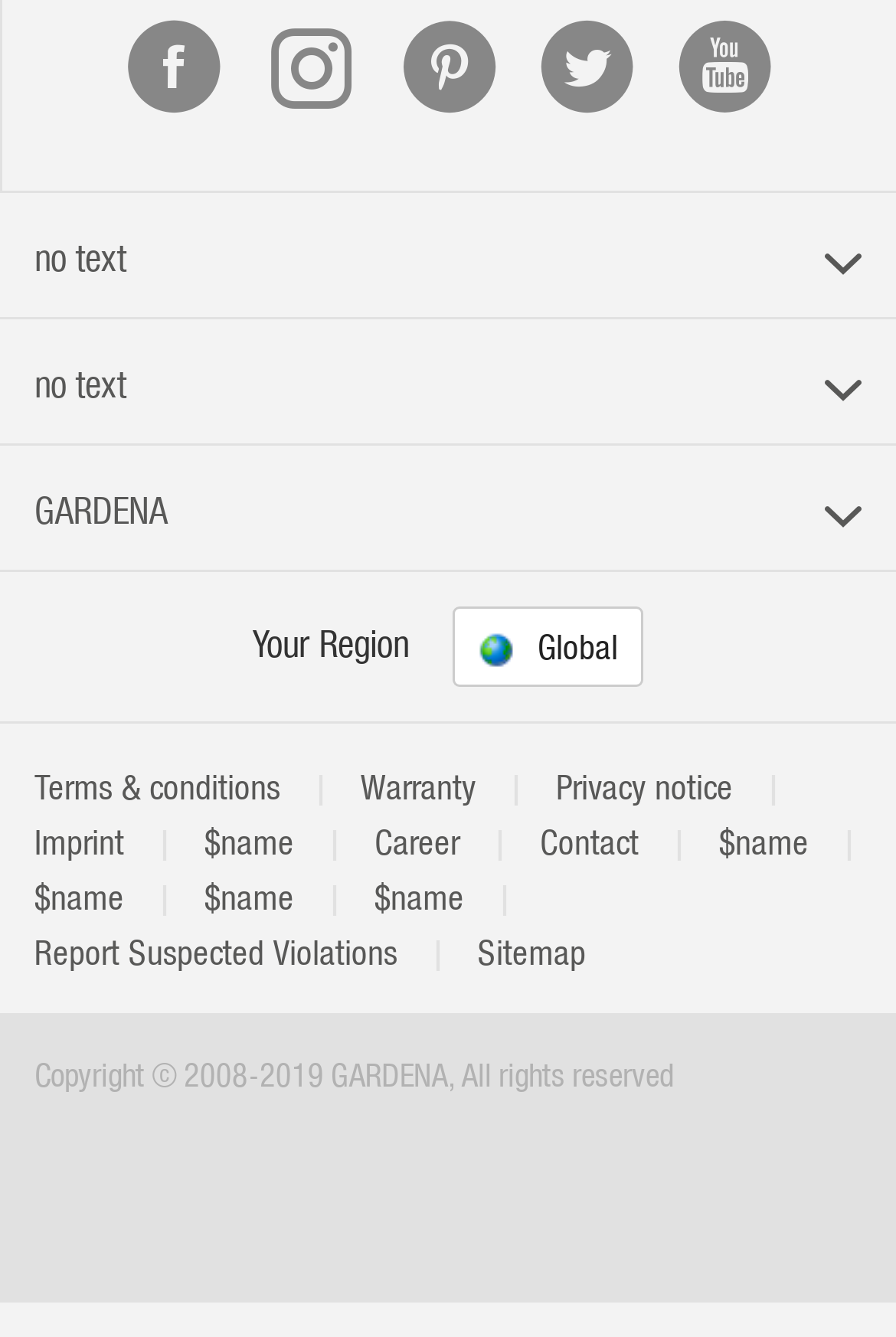What is the purpose of the 'Report Suspected Violations' link?
Please analyze the image and answer the question with as much detail as possible.

The 'Report Suspected Violations' link is likely used to report suspected violations of some kind, possibly related to the company's policies or terms of use.